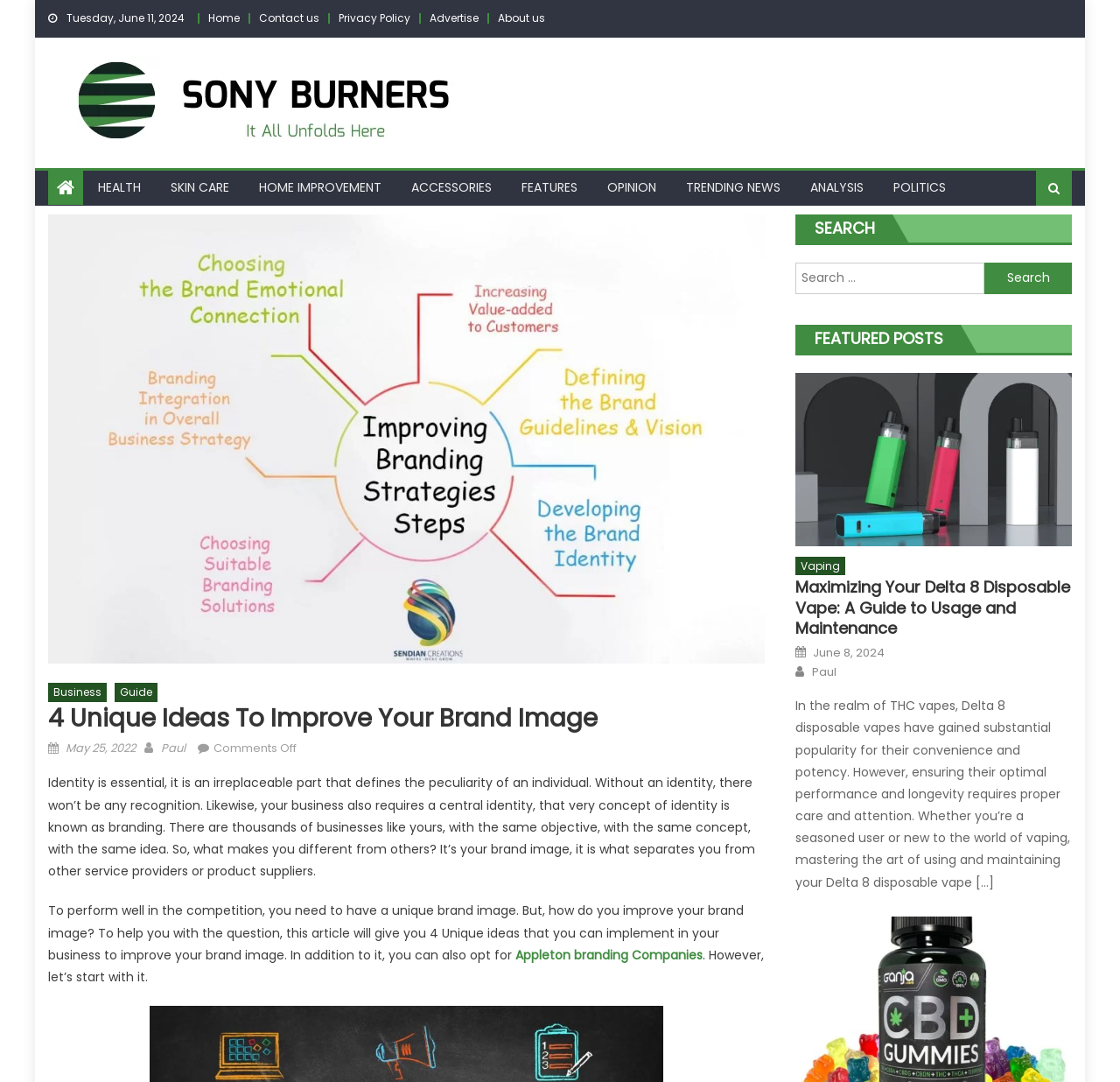Predict the bounding box coordinates of the area that should be clicked to accomplish the following instruction: "Visit the 'Appleton branding Companies' website". The bounding box coordinates should consist of four float numbers between 0 and 1, i.e., [left, top, right, bottom].

[0.46, 0.874, 0.627, 0.891]